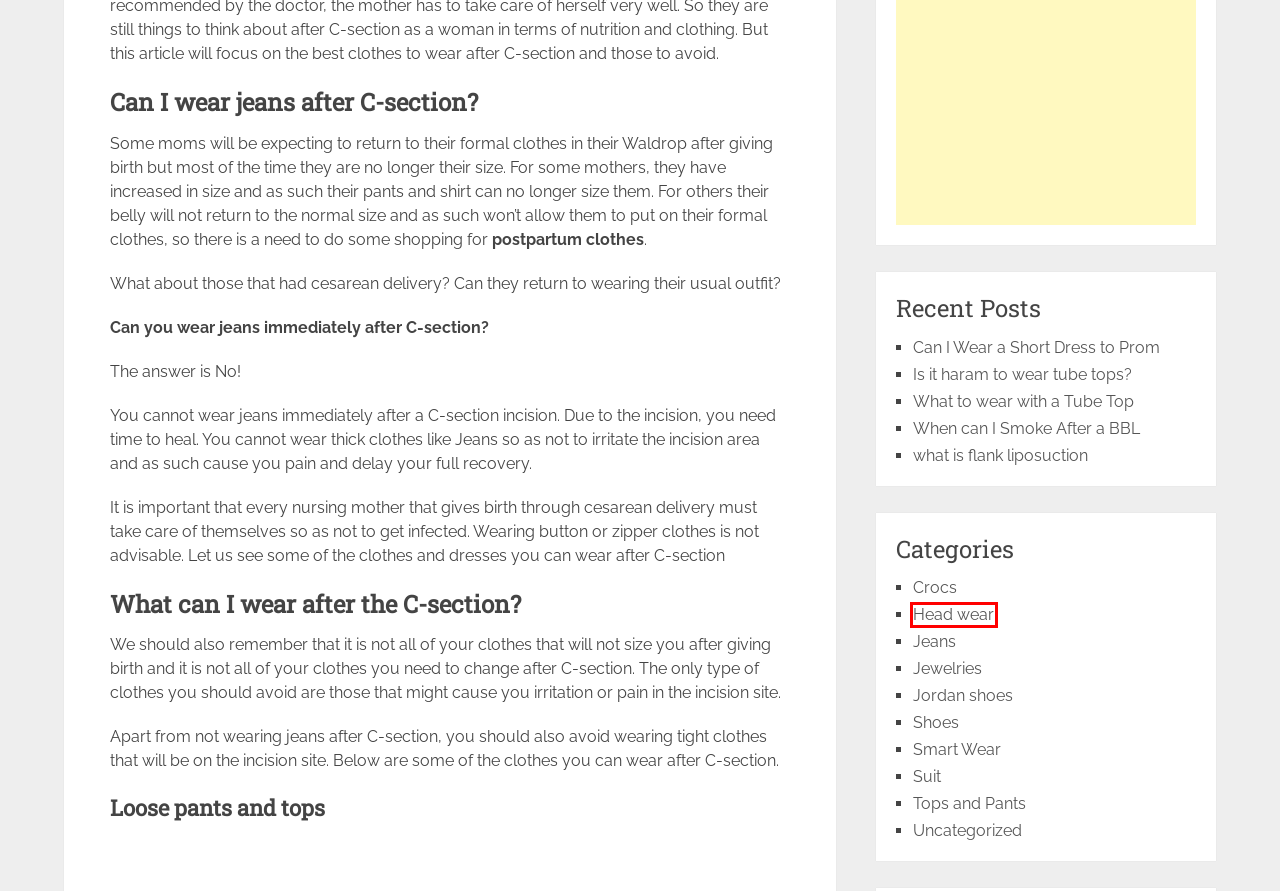Review the screenshot of a webpage containing a red bounding box around an element. Select the description that best matches the new webpage after clicking the highlighted element. The options are:
A. Head wear - PIXT Fashion
B. Smart Wear - PIXT Fashion
C. When can I Smoke After a BBL - PIXT Fashion
D. what is flank liposuction - PIXT Fashion
E. Can I Wear a Short Dress to Prom - PIXT Fashion
F. Tops and Pants - PIXT Fashion
G. Is it haram to wear tube tops? - PIXT Fashion
H. Shoes - PIXT Fashion

A